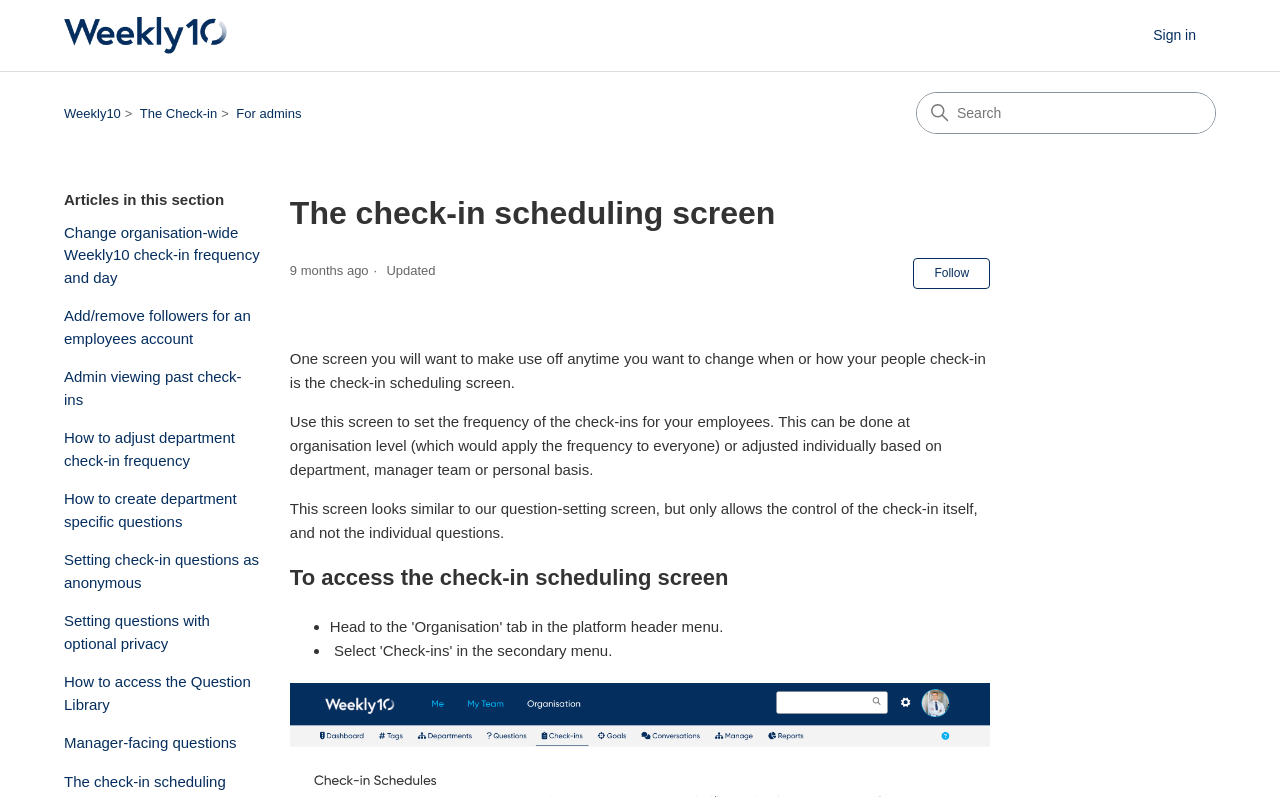Can you specify the bounding box coordinates of the area that needs to be clicked to fulfill the following instruction: "Go to Weekly10 Help Center home page"?

[0.05, 0.021, 0.177, 0.068]